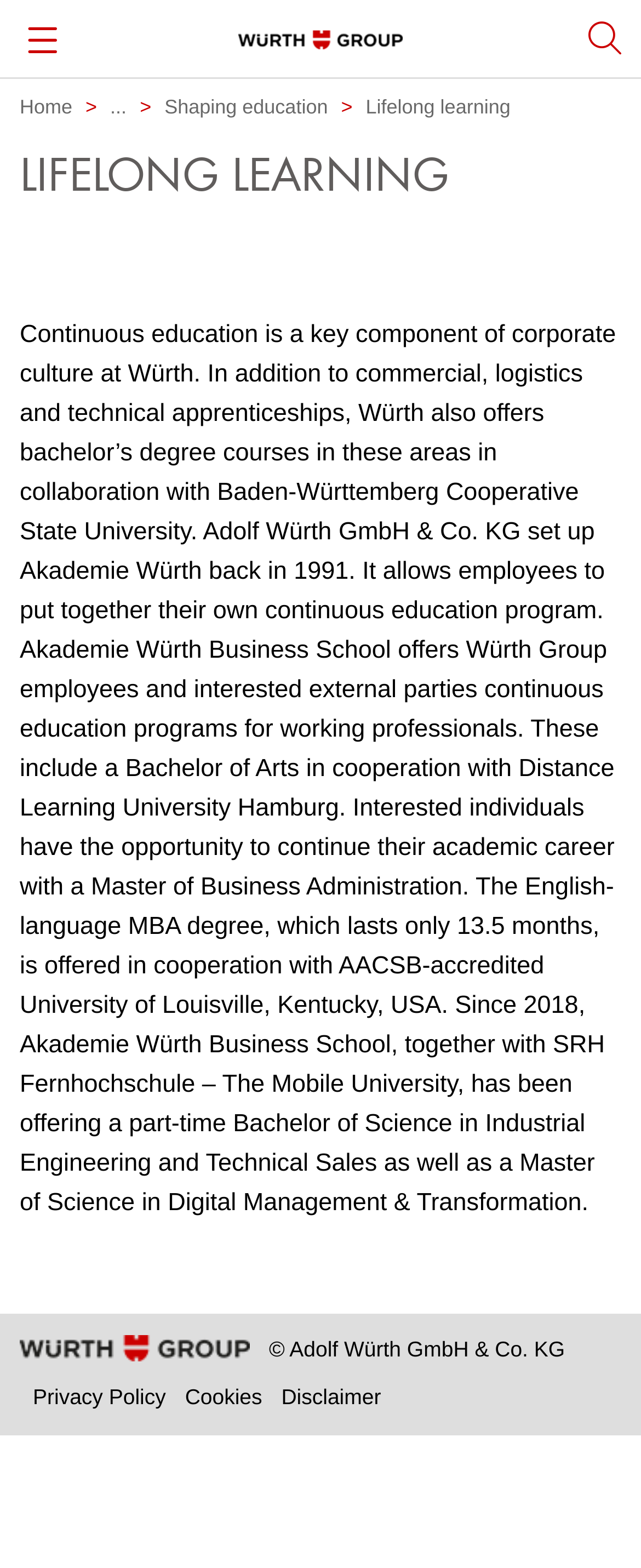Indicate the bounding box coordinates of the element that must be clicked to execute the instruction: "Switch to English language". The coordinates should be given as four float numbers between 0 and 1, i.e., [left, top, right, bottom].

[0.0, 0.153, 1.0, 0.204]